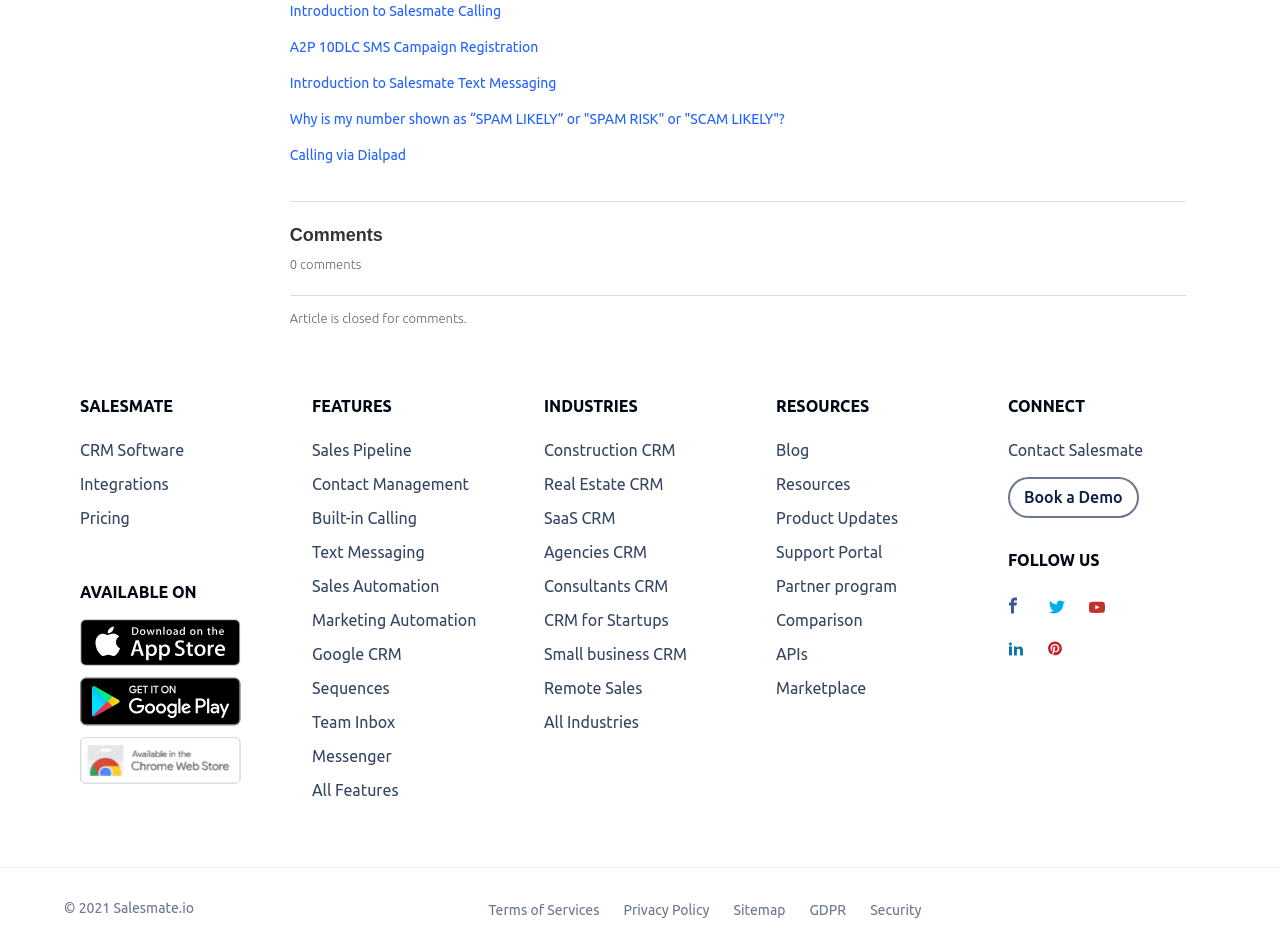Please answer the following question using a single word or phrase: What is the year of copyright mentioned at the bottom of the webpage?

2021